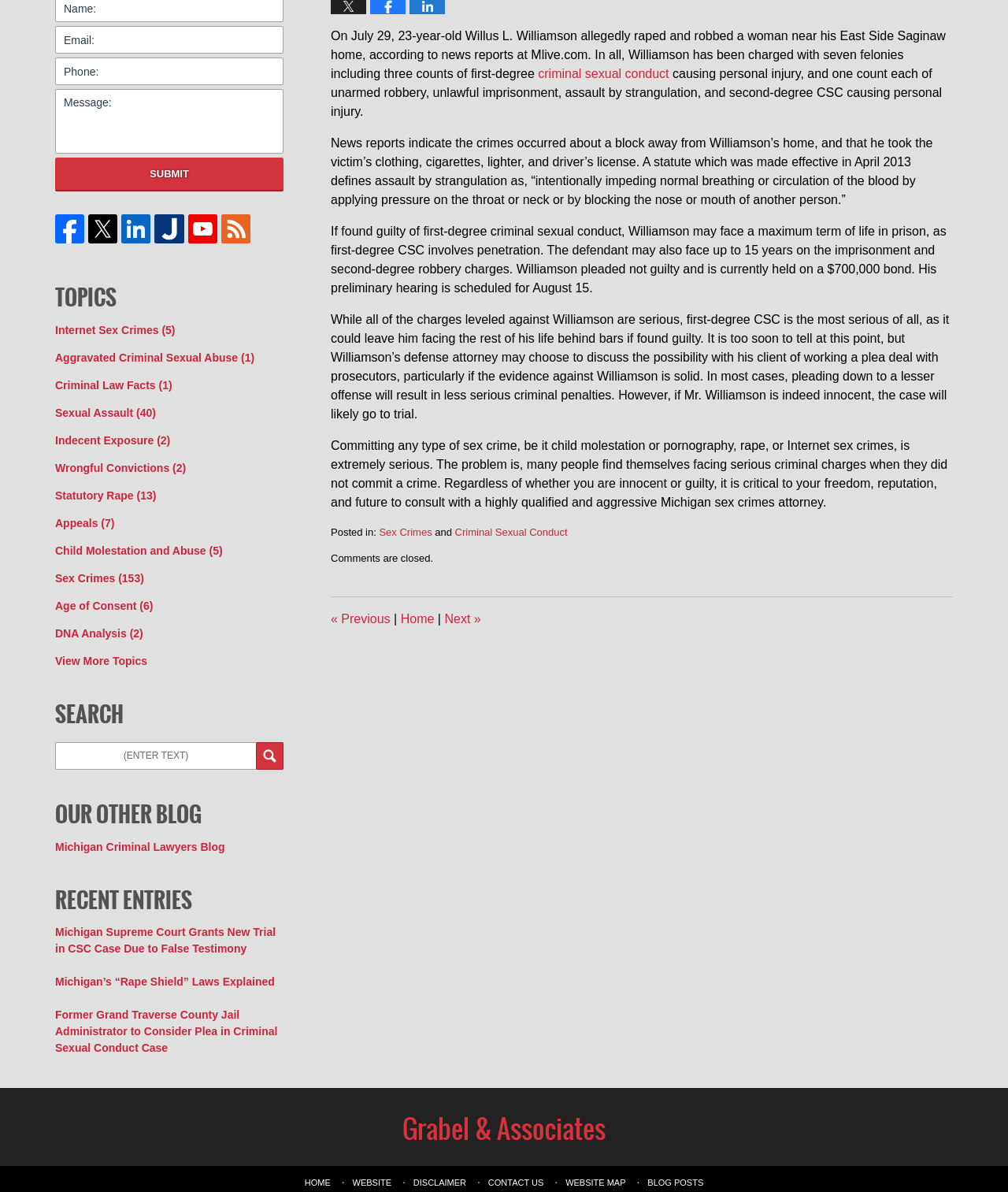Based on the description "Post date March 5, 2022", find the bounding box of the specified UI element.

None